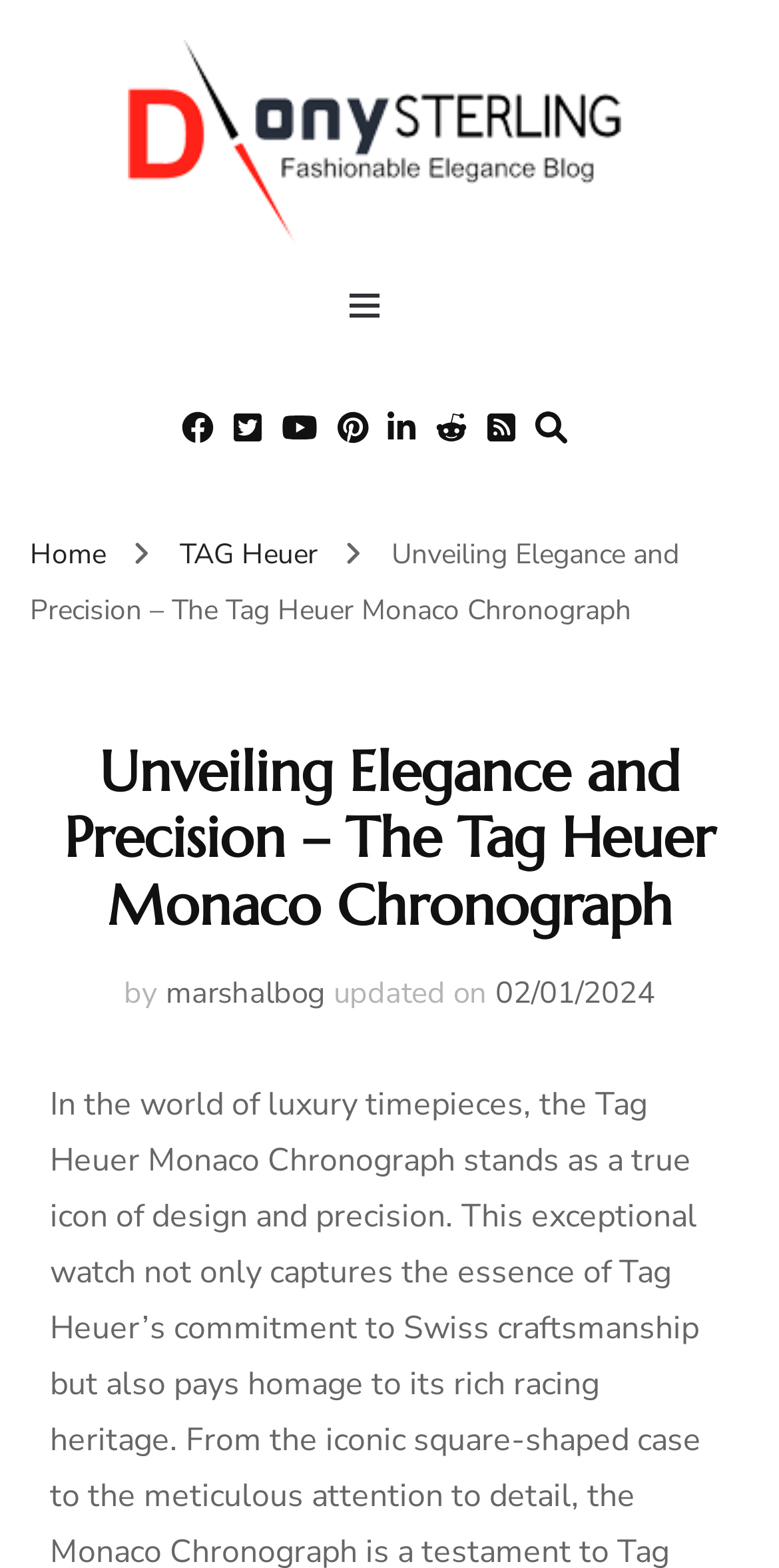Please determine the bounding box coordinates of the element to click in order to execute the following instruction: "Search on the website". The coordinates should be four float numbers between 0 and 1, specified as [left, top, right, bottom].

[0.688, 0.262, 0.729, 0.284]